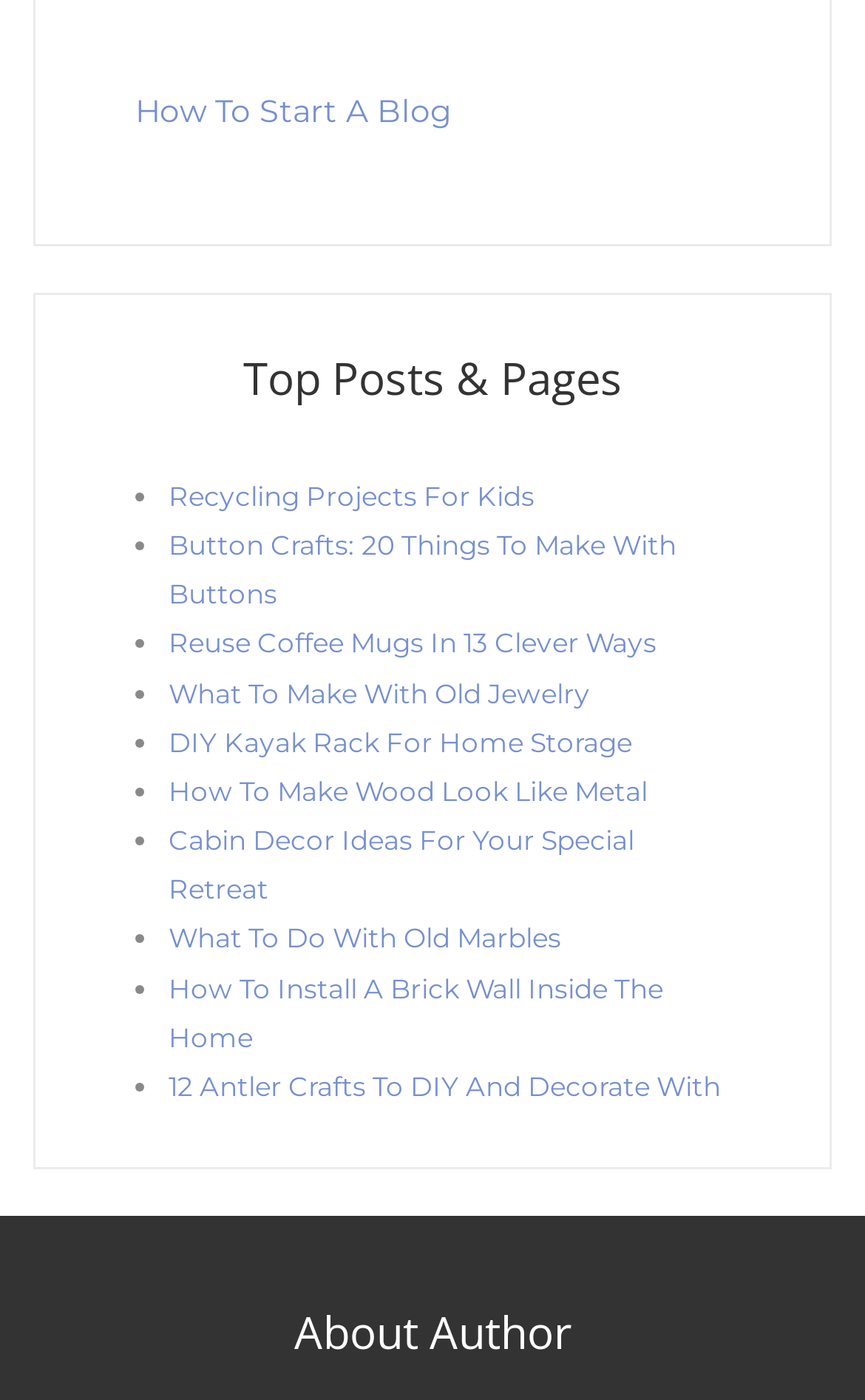Can you determine the bounding box coordinates of the area that needs to be clicked to fulfill the following instruction: "Read 'Recycling Projects For Kids'"?

[0.195, 0.342, 0.618, 0.366]